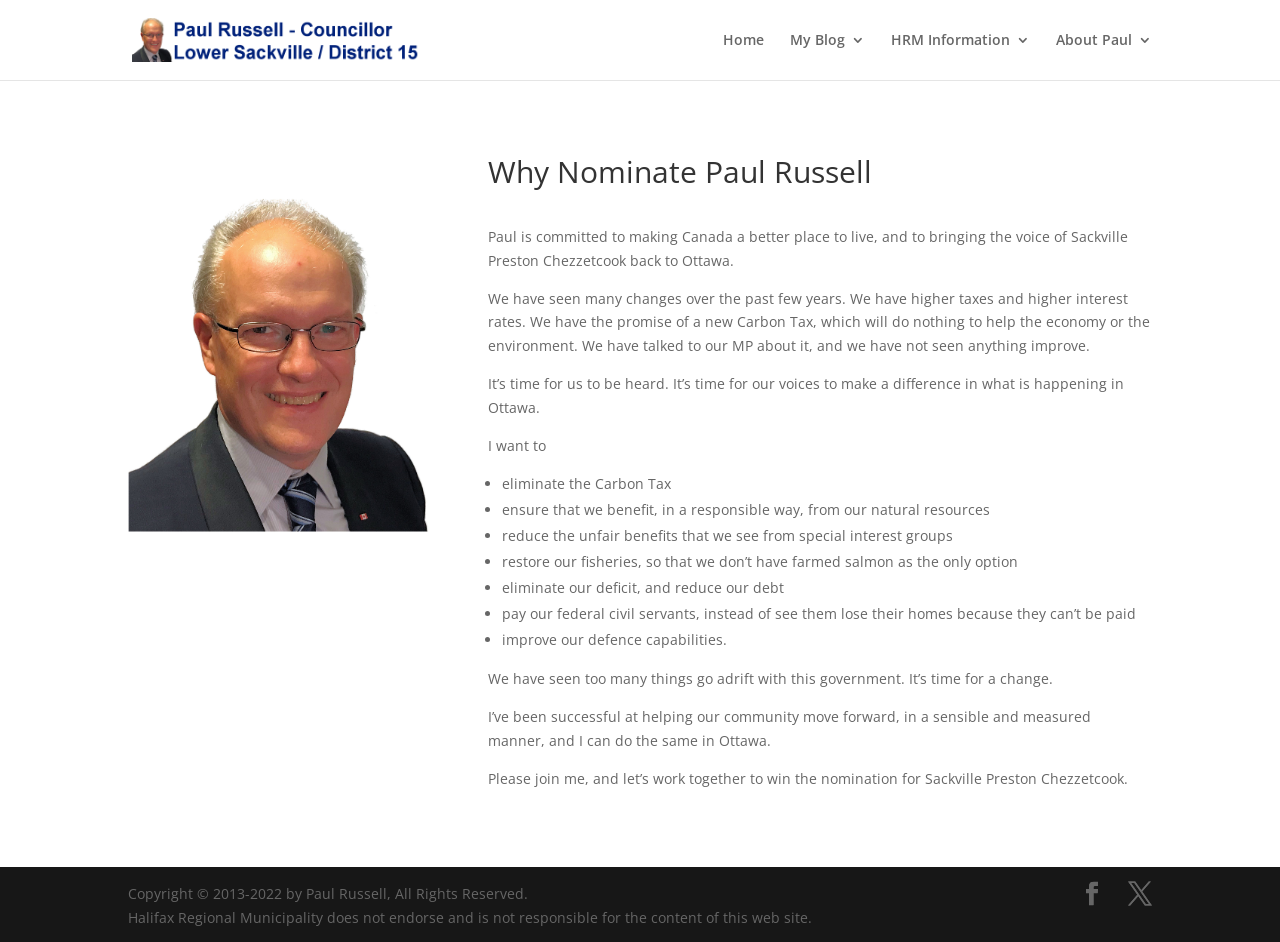Use the information in the screenshot to answer the question comprehensively: What is the copyright year range of this website?

The copyright information is stated at the bottom of the webpage, which indicates that the website's content is copyrighted by Paul Russell from 2013 to 2022.